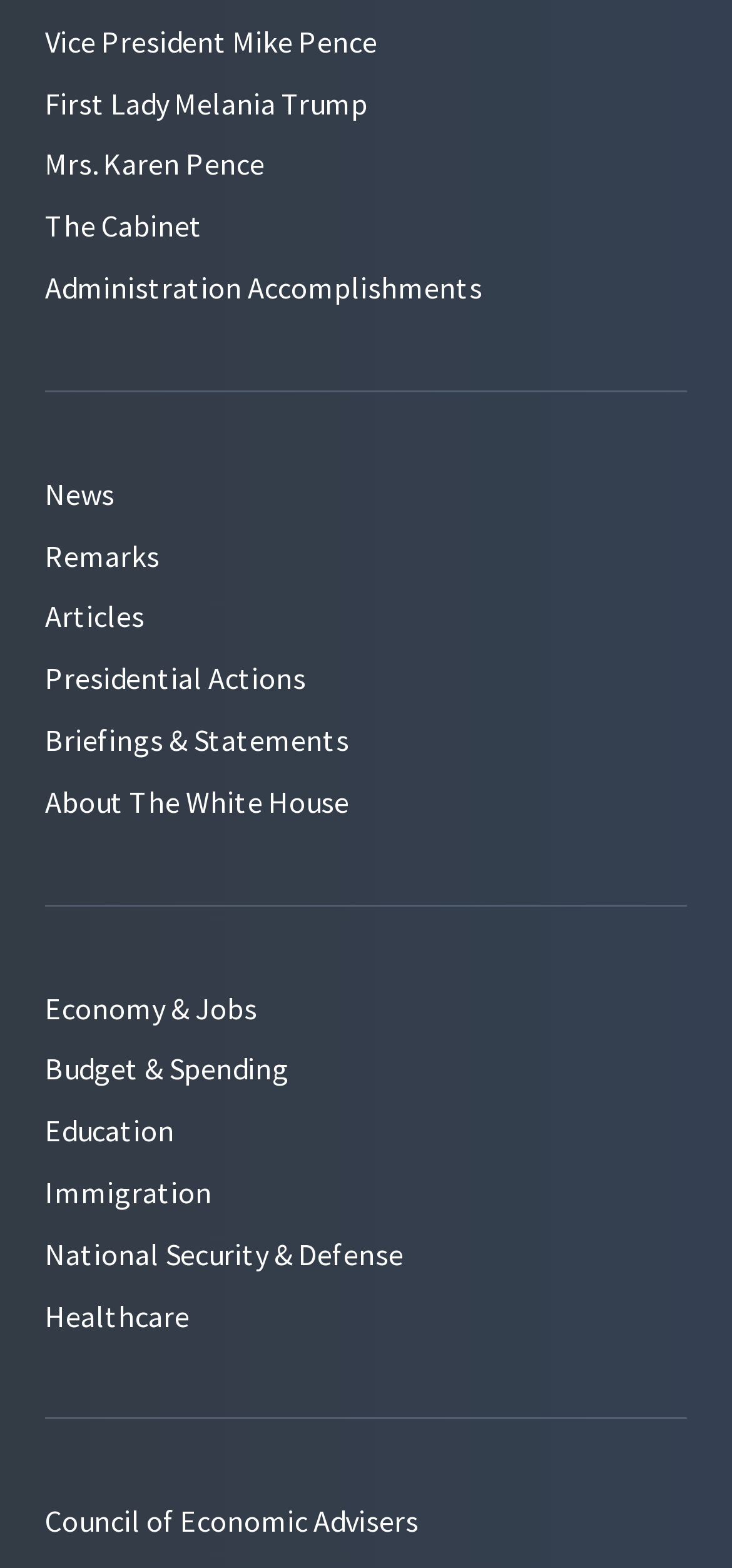Calculate the bounding box coordinates for the UI element based on the following description: "Presidential Actions". Ensure the coordinates are four float numbers between 0 and 1, i.e., [left, top, right, bottom].

[0.062, 0.42, 0.418, 0.444]